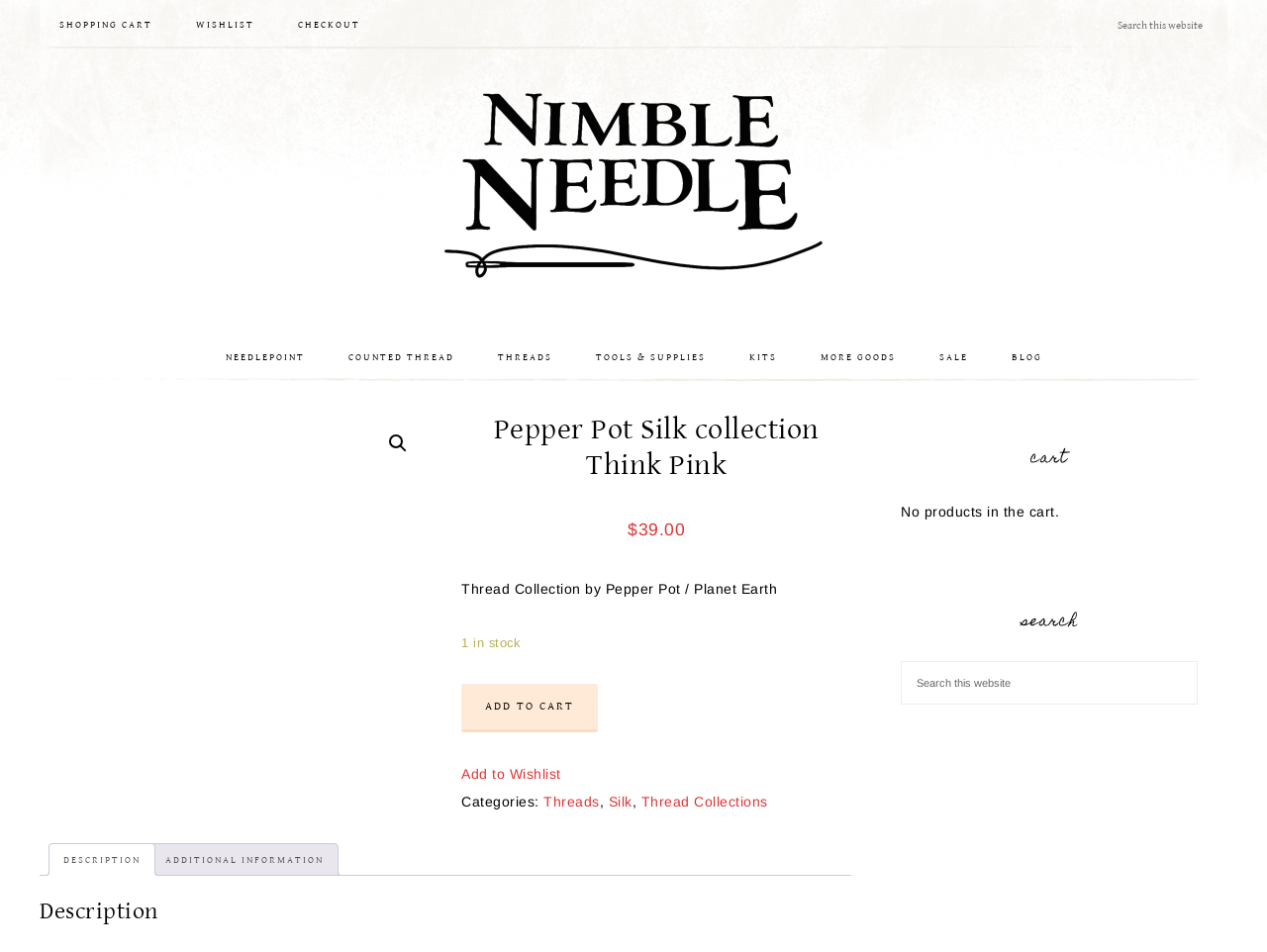Please specify the bounding box coordinates of the area that should be clicked to accomplish the following instruction: "Search this website". The coordinates should consist of four float numbers between 0 and 1, i.e., [left, top, right, bottom].

[0.875, 0.01, 0.969, 0.043]